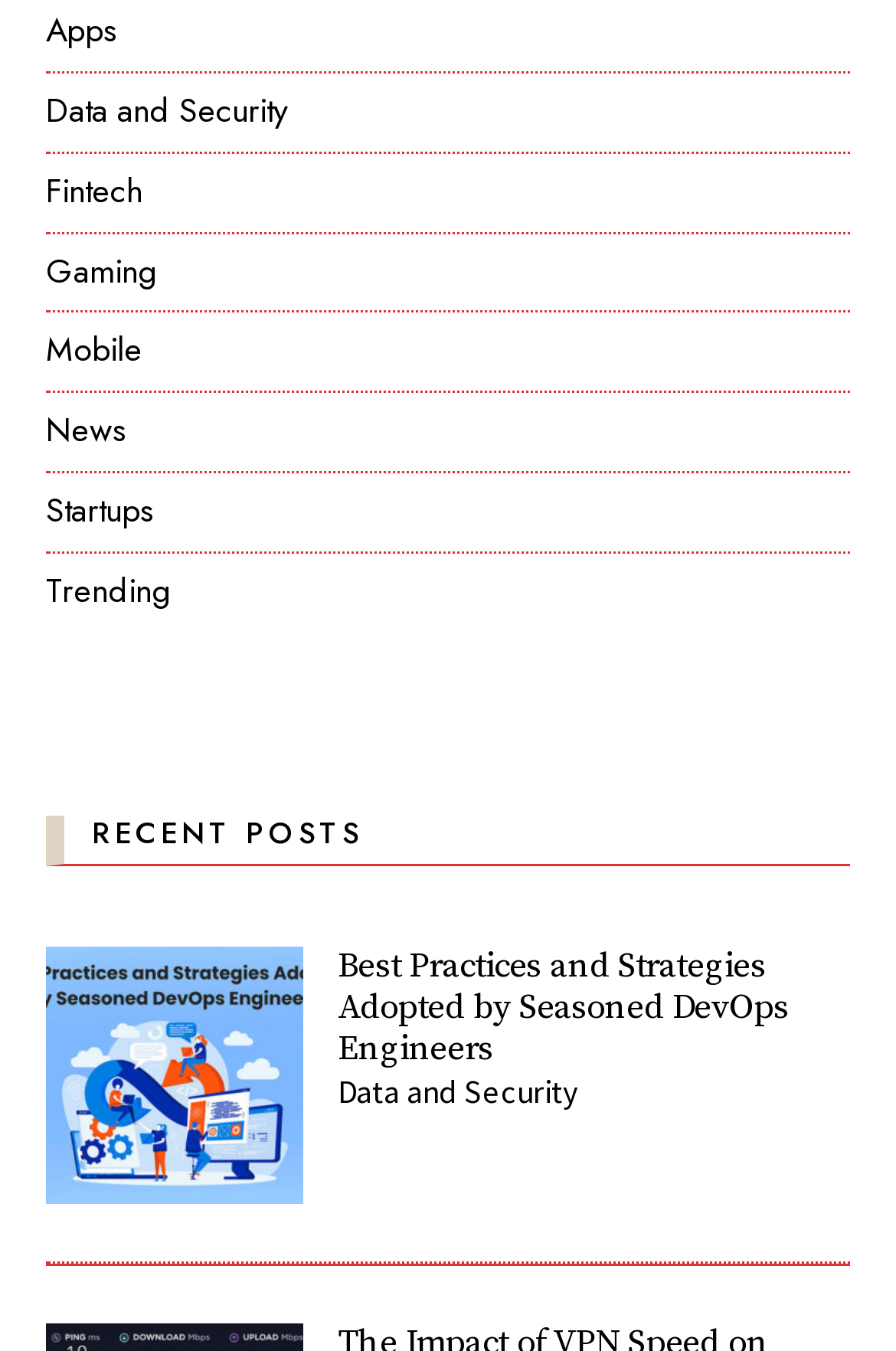Please locate the bounding box coordinates of the element's region that needs to be clicked to follow the instruction: "Explore Best Practices and Strategies Adopted by Seasoned DevOps Engineers". The bounding box coordinates should be provided as four float numbers between 0 and 1, i.e., [left, top, right, bottom].

[0.377, 0.698, 0.88, 0.792]